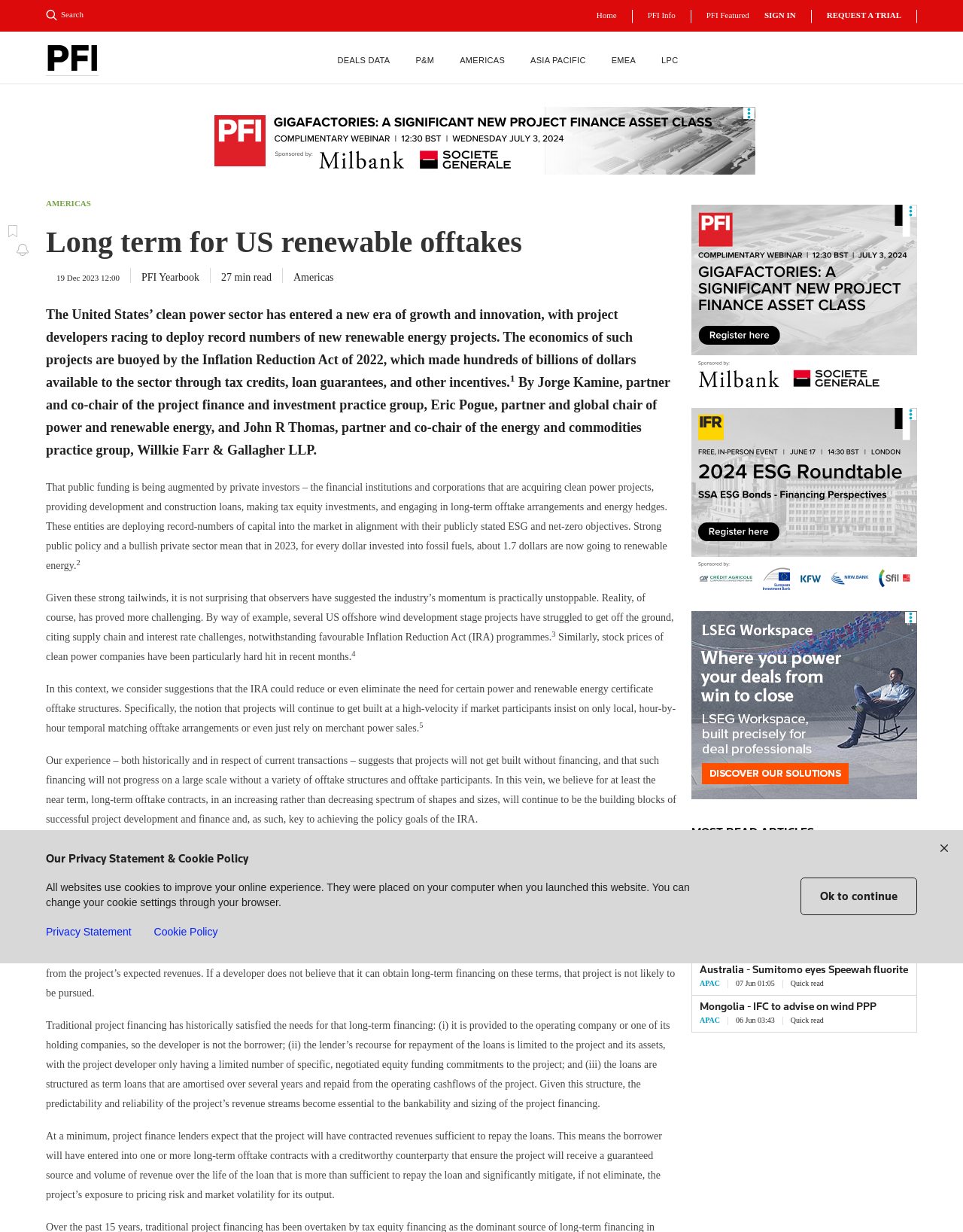What is the purpose of long-term offtake contracts?
Based on the image, give a concise answer in the form of a single word or short phrase.

To ensure project financing